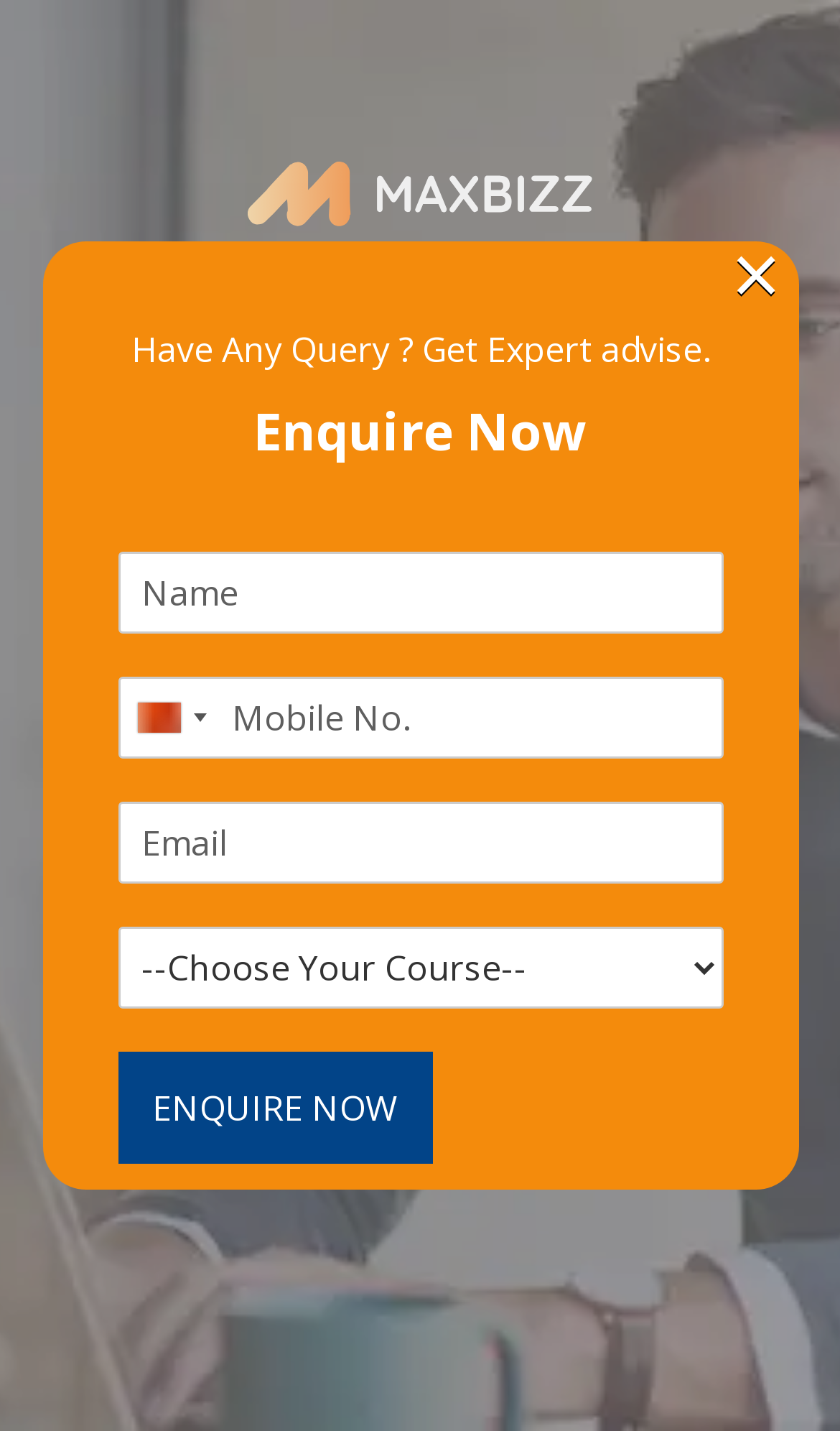Using the information in the image, give a detailed answer to the following question: What is the purpose of the search box?

The search box is provided to allow the user to search for a specific page on the website, in case the page they are looking for is not found.